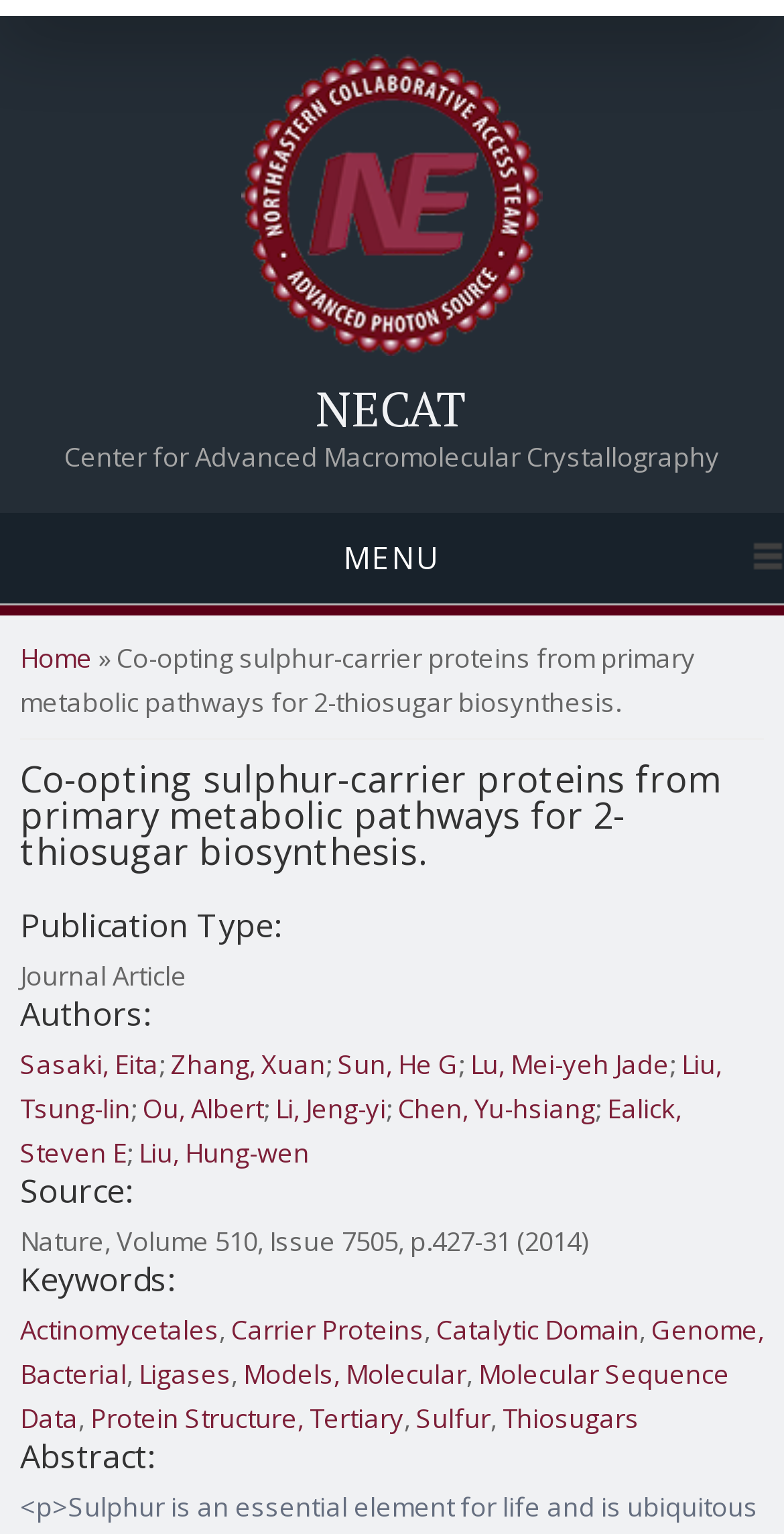Show me the bounding box coordinates of the clickable region to achieve the task as per the instruction: "Click on the 'NECAT' link".

[0.0, 0.25, 1.0, 0.282]